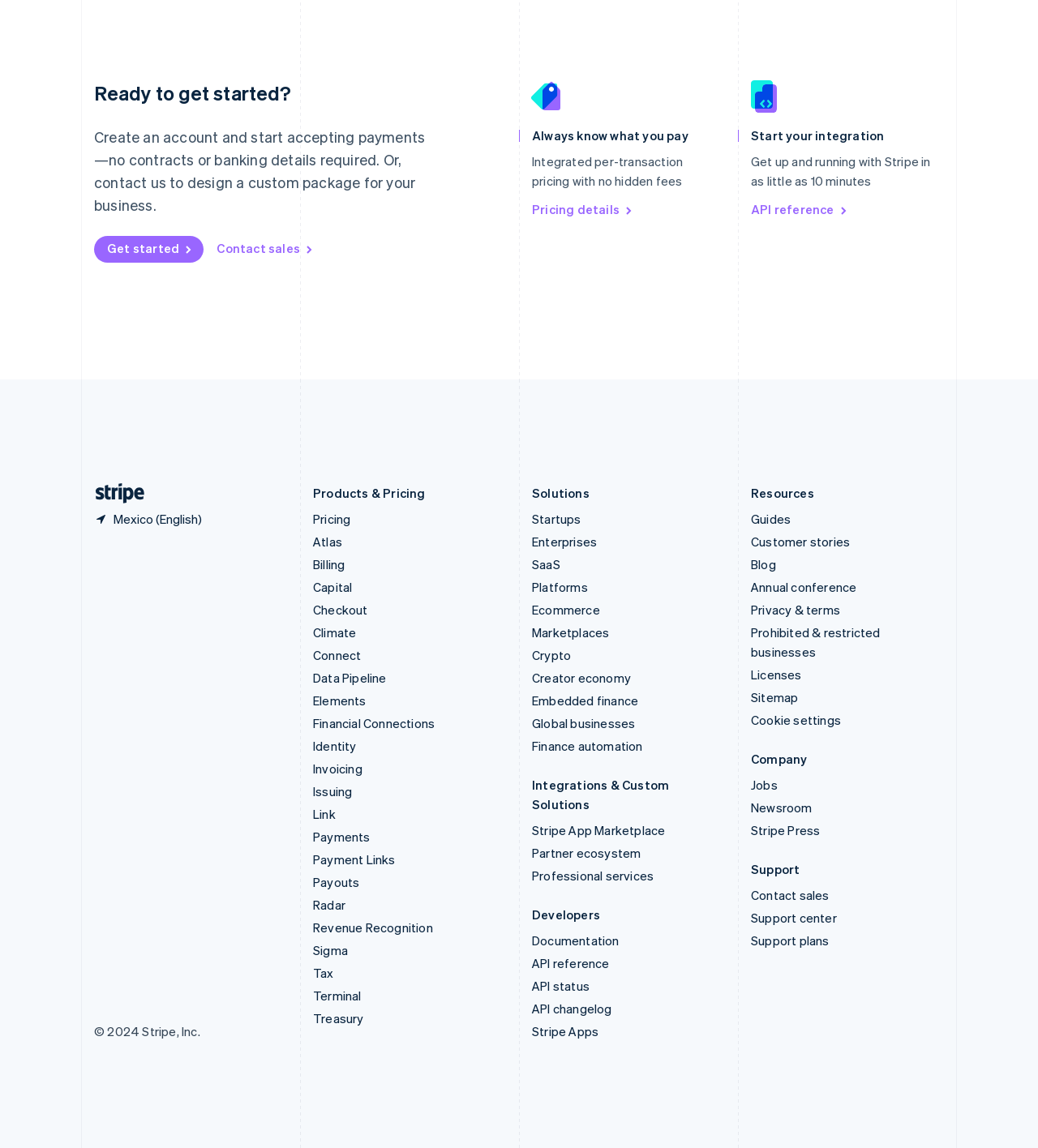Identify the bounding box coordinates for the element you need to click to achieve the following task: "Choose your country". Provide the bounding box coordinates as four float numbers between 0 and 1, in the form [left, top, right, bottom].

[0.091, 0.443, 0.195, 0.46]